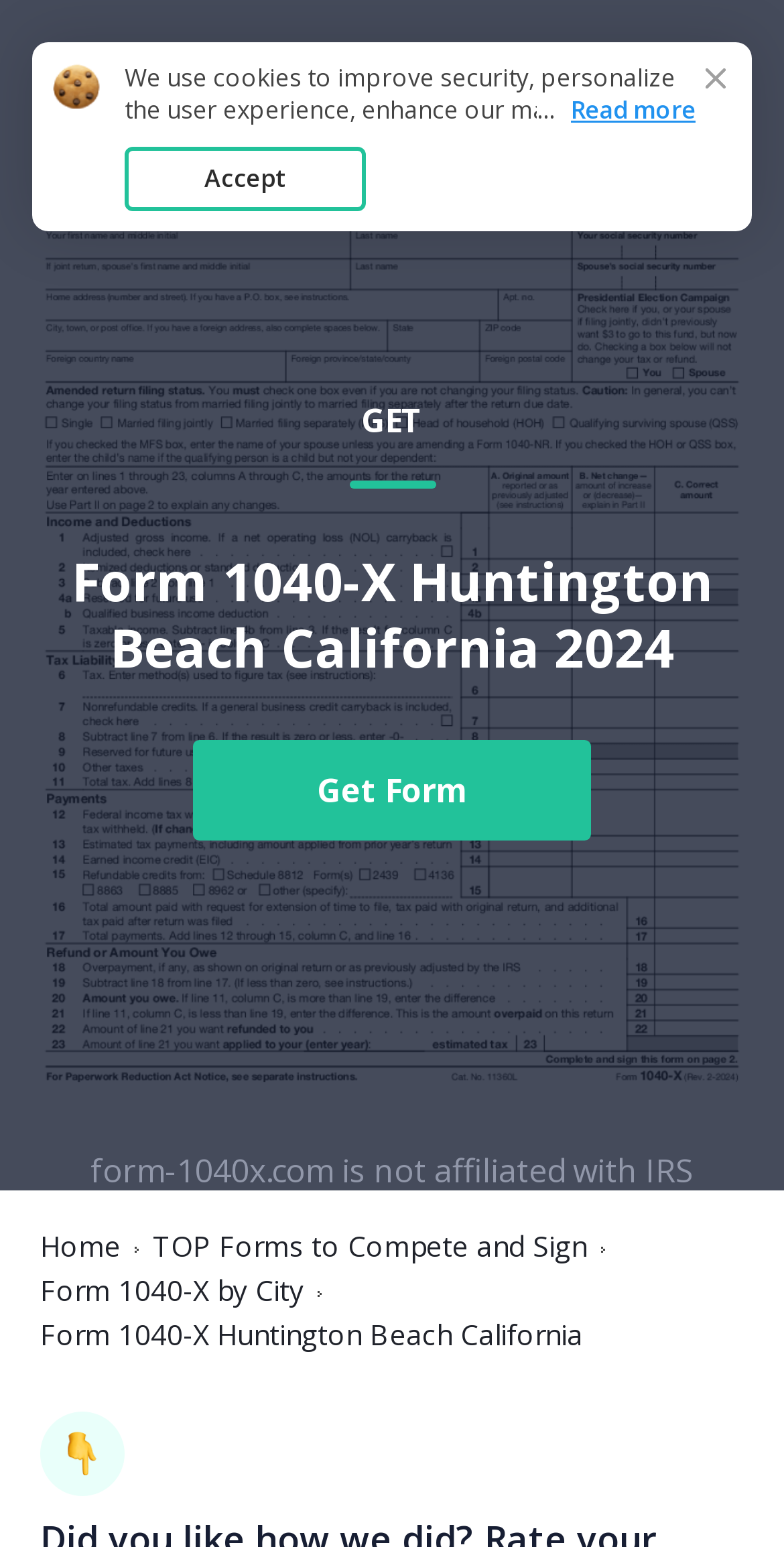Locate the primary heading on the webpage and return its text.

Form 1040-X Huntington Beach California 2024